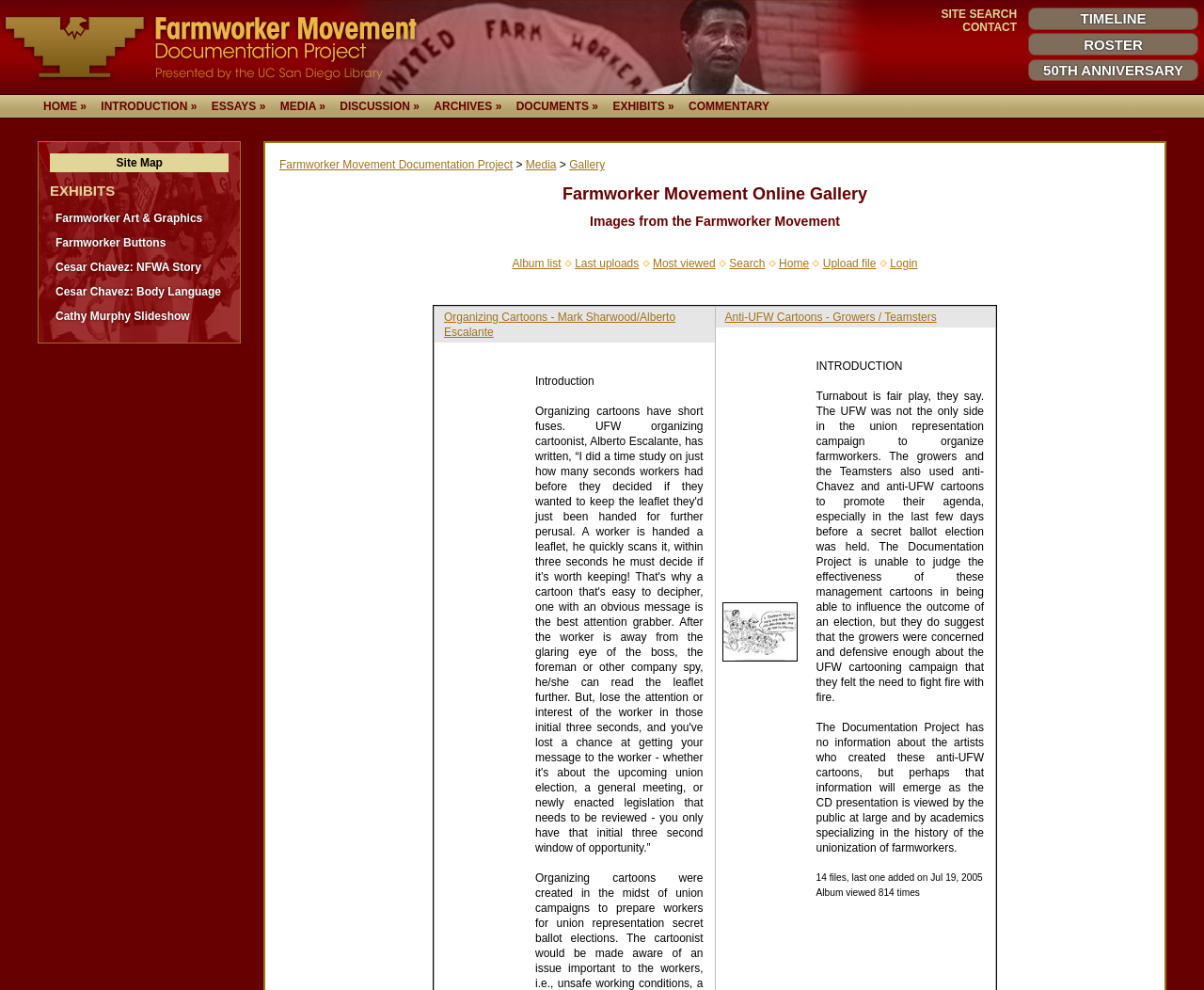Refer to the screenshot and give an in-depth answer to this question: What is the title of the first exhibit listed?

I found this answer by looking at the link element with the text 'Farmworker Art & Graphics' under the 'EXHIBITS' heading.